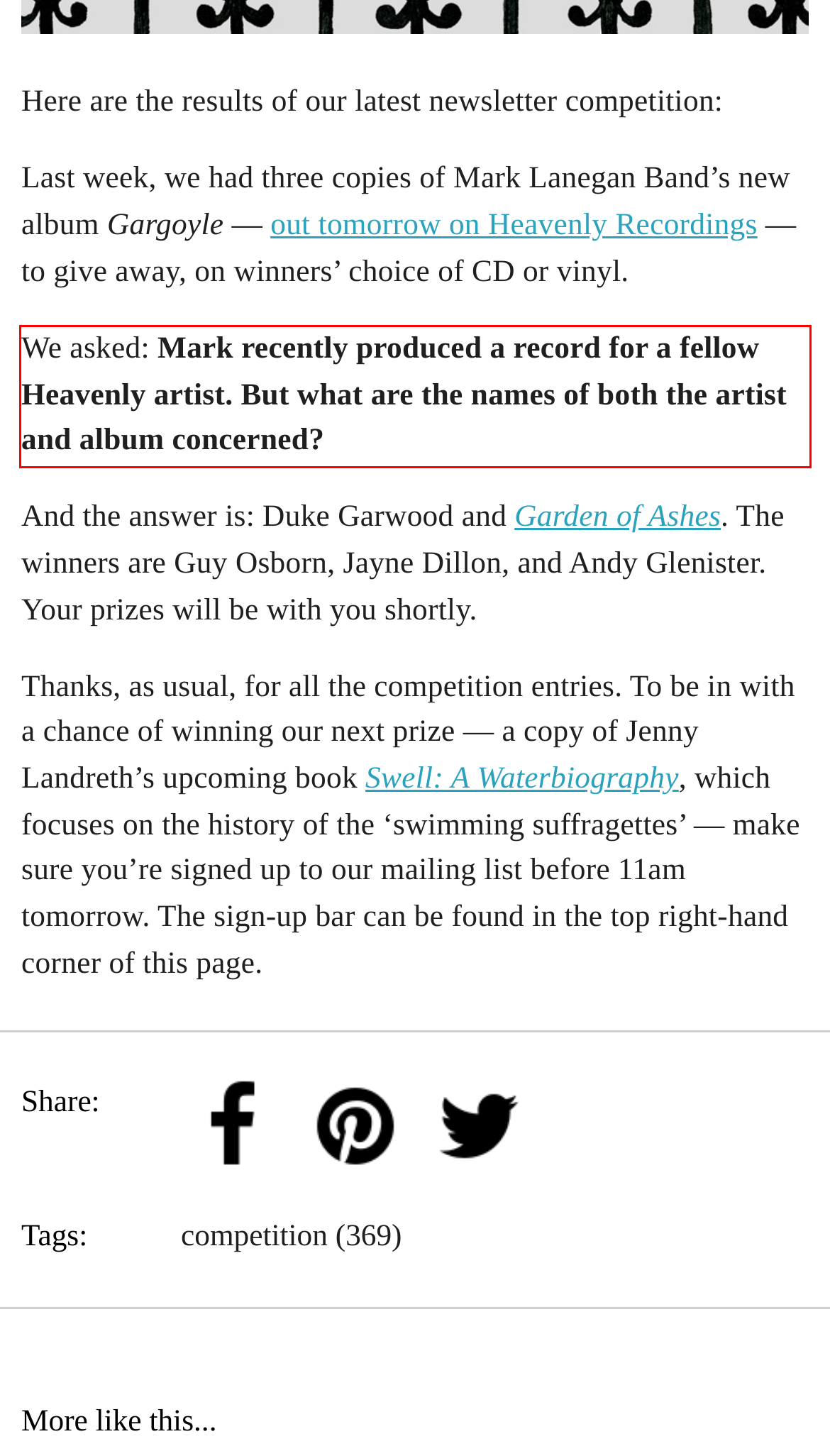You are given a screenshot of a webpage with a UI element highlighted by a red bounding box. Please perform OCR on the text content within this red bounding box.

We asked: Mark recently produced a record for a fellow Heavenly artist. But what are the names of both the artist and album concerned?